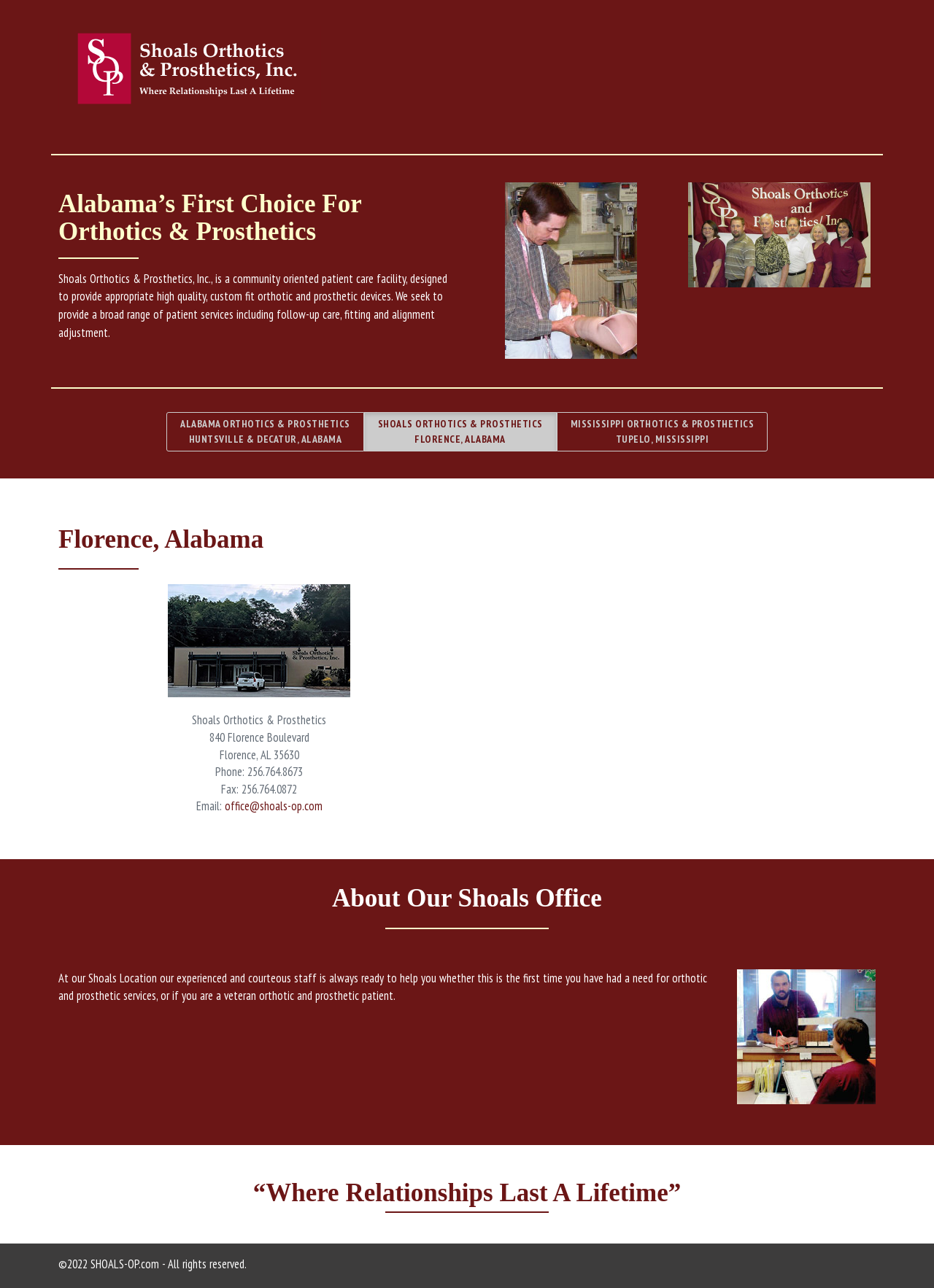Please give a succinct answer using a single word or phrase:
What is the name of the facility?

Shoals Orthotics & Prosthetics